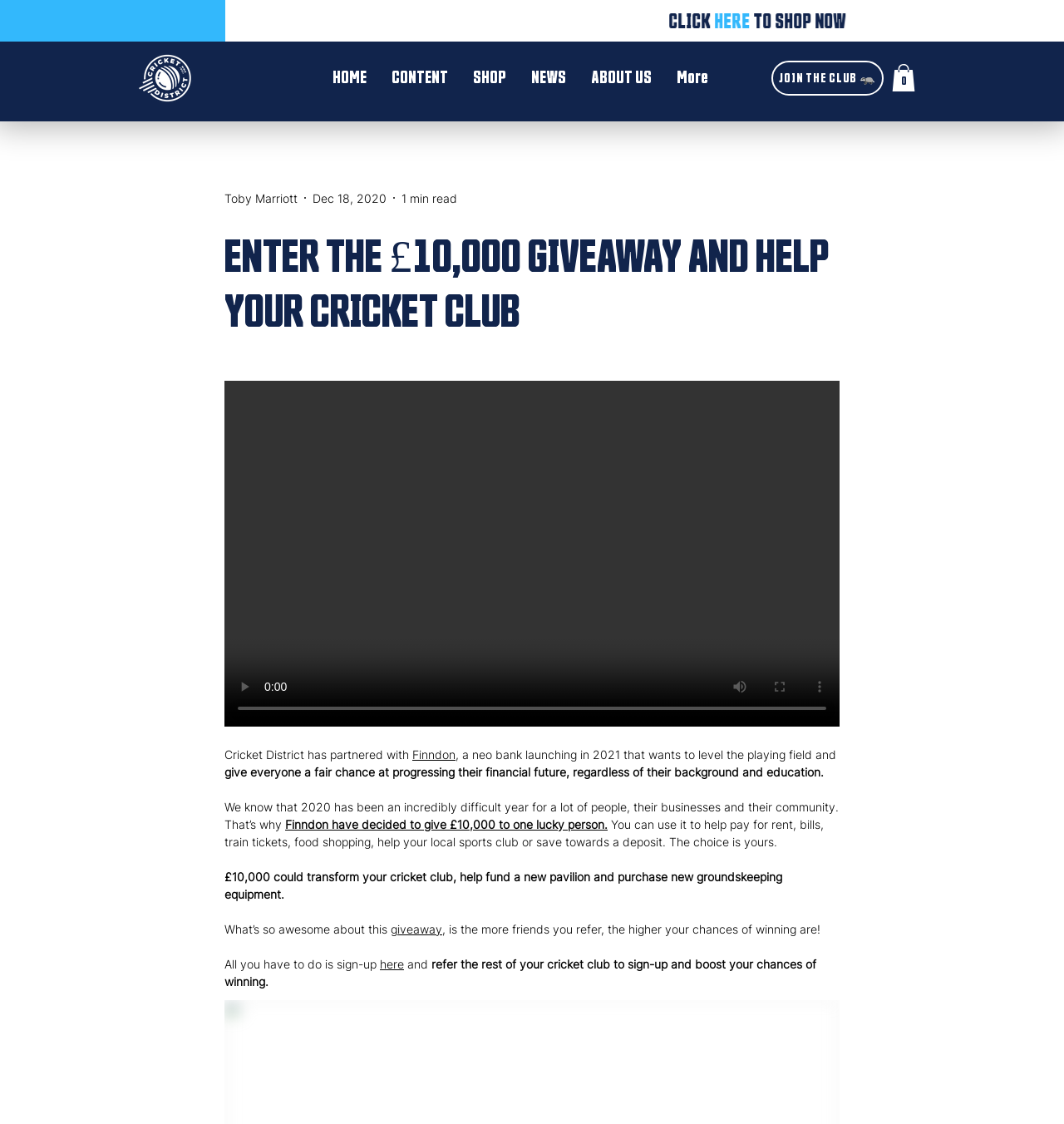Show the bounding box coordinates of the element that should be clicked to complete the task: "Click the 'Finndon' link".

[0.388, 0.665, 0.428, 0.678]